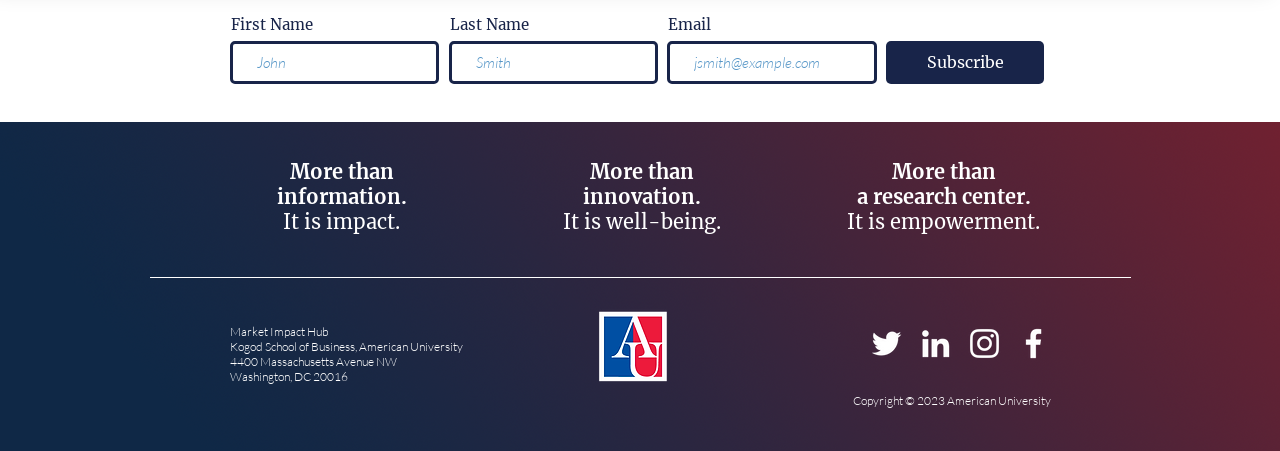Please find the bounding box coordinates of the element that you should click to achieve the following instruction: "Follow on Twitter". The coordinates should be presented as four float numbers between 0 and 1: [left, top, right, bottom].

[0.677, 0.718, 0.708, 0.805]